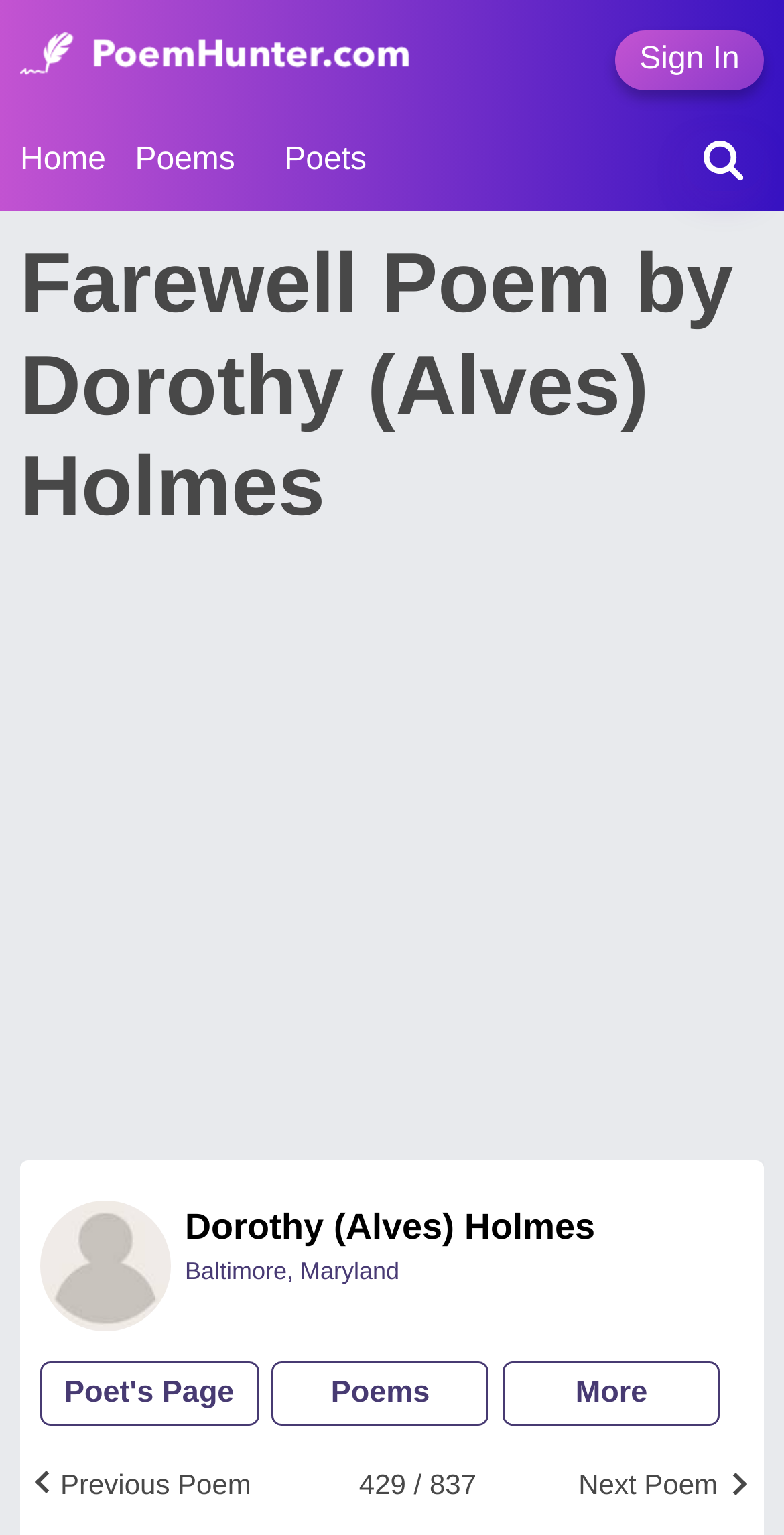Please determine the bounding box coordinates for the UI element described as: "Poems".

[0.346, 0.897, 0.629, 0.919]